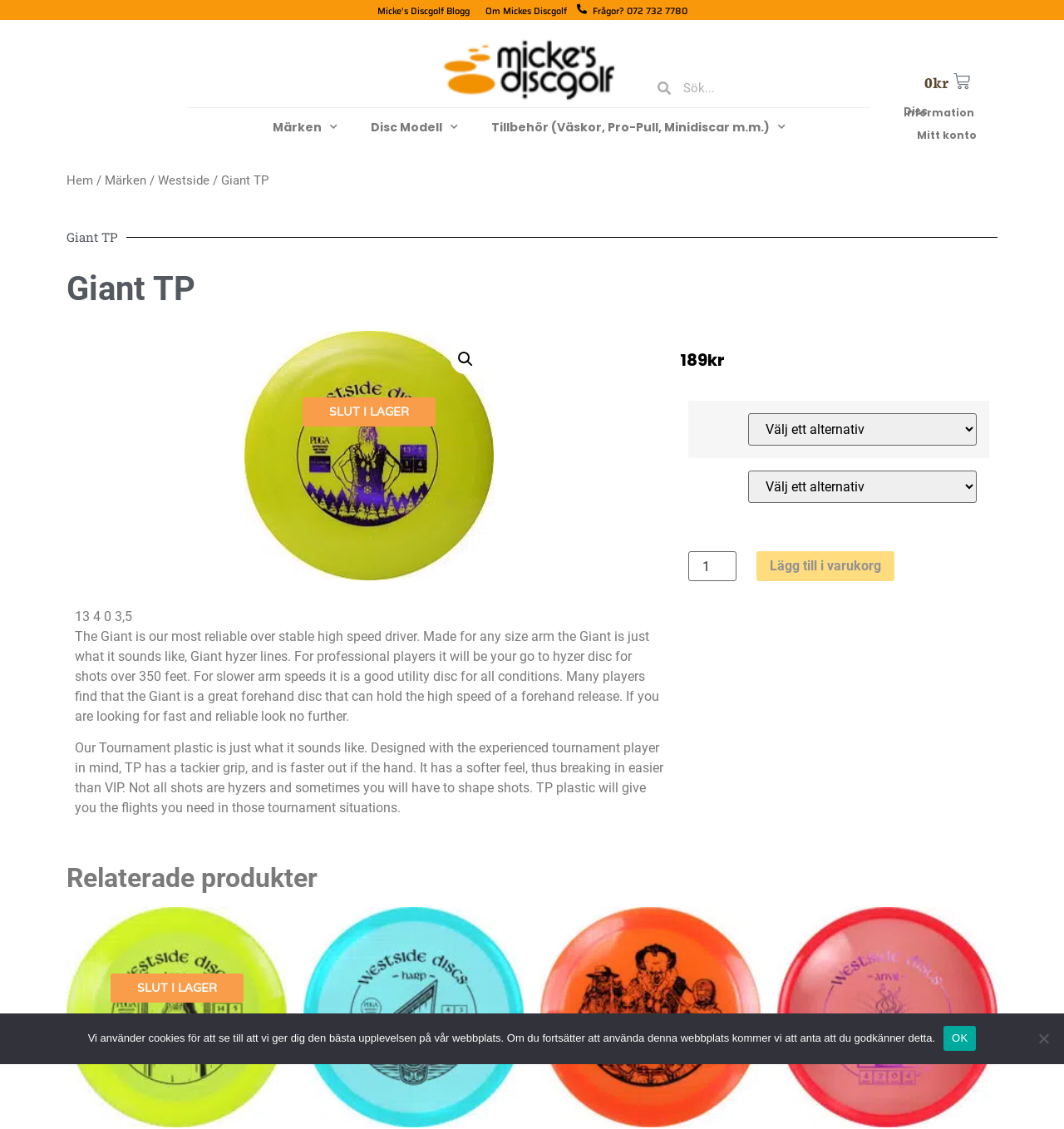Locate the UI element described as follows: "Knitted with Love". Return the bounding box coordinates as four float numbers between 0 and 1 in the order [left, top, right, bottom].

None